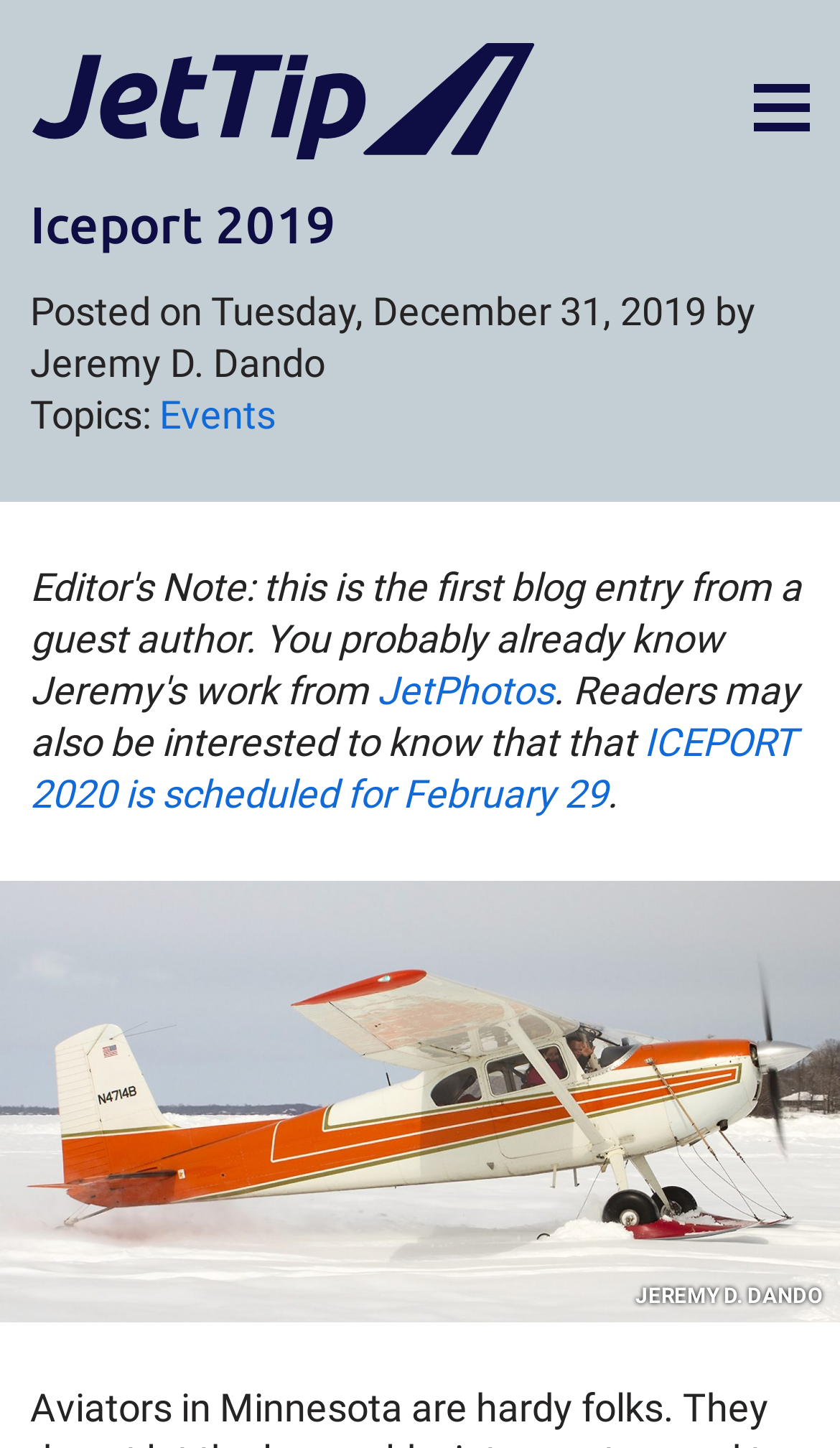Please indicate the bounding box coordinates for the clickable area to complete the following task: "get the app". The coordinates should be specified as four float numbers between 0 and 1, i.e., [left, top, right, bottom].

[0.523, 0.469, 0.797, 0.504]